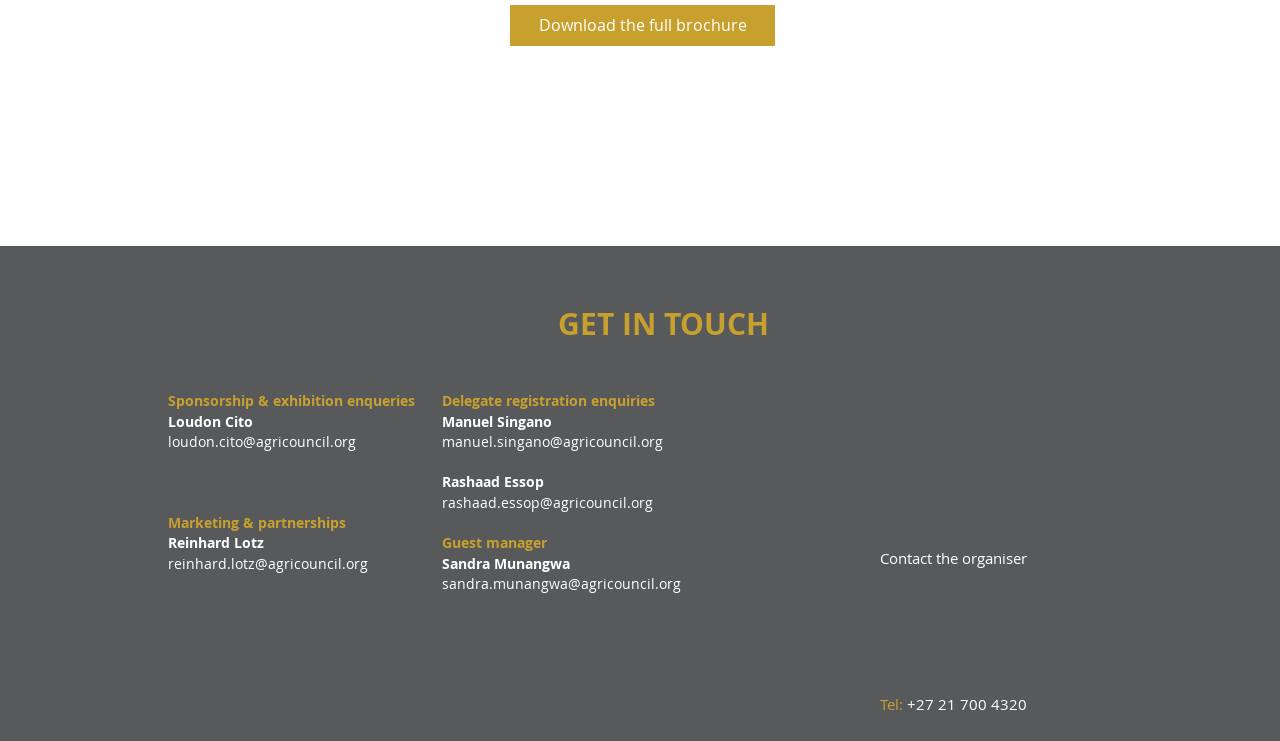Given the description Sandra Munangwa sandra.munangwa@agricouncil.org, predict the bounding box coordinates of the UI element. Ensure the coordinates are in the format (top-left x, top-left y, bottom-right x, bottom-right y) and all values are between 0 and 1.

[0.345, 0.749, 0.532, 0.801]